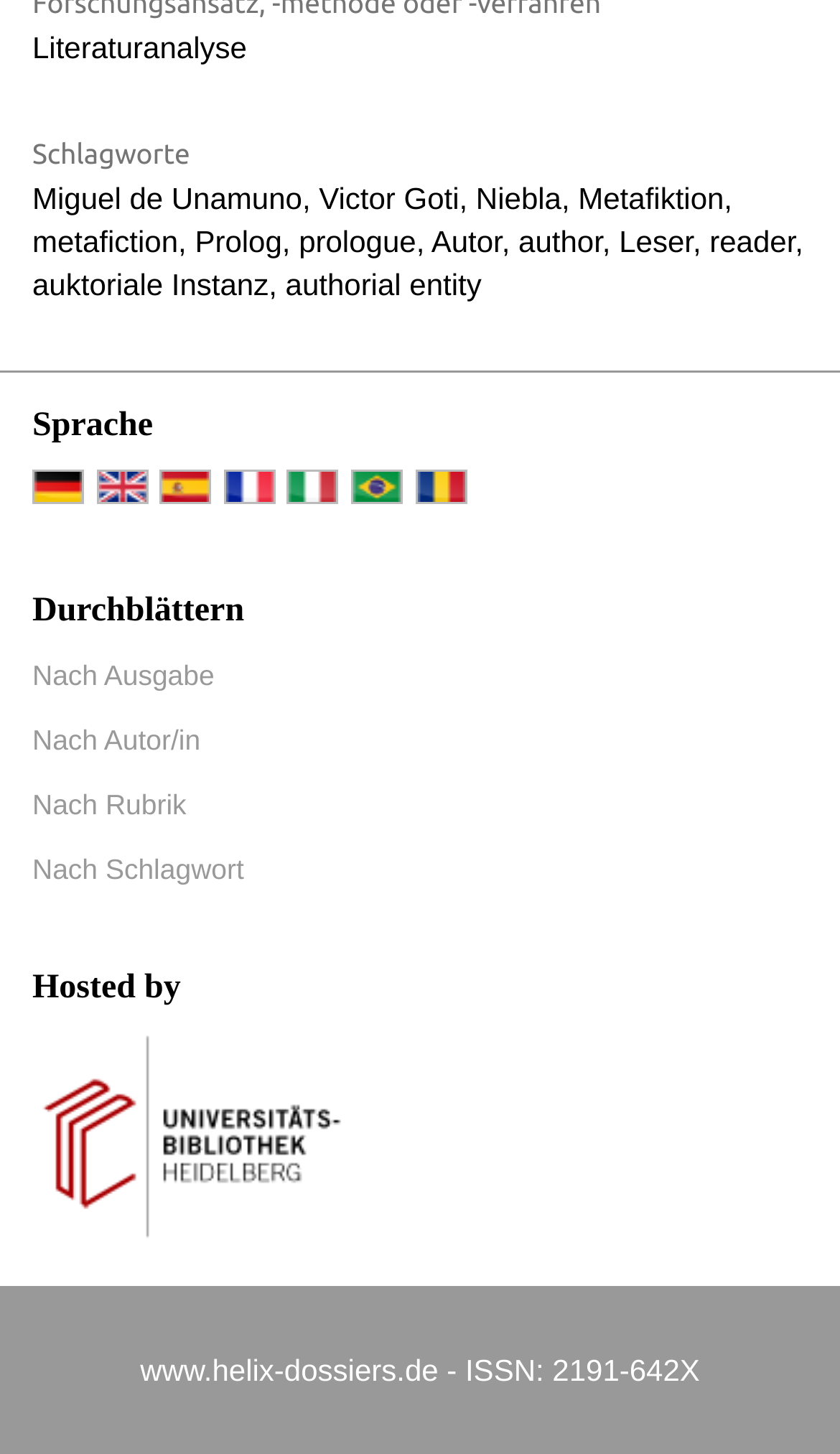Answer the question with a brief word or phrase:
What is the name of the hosted website?

www.helix-dossiers.de